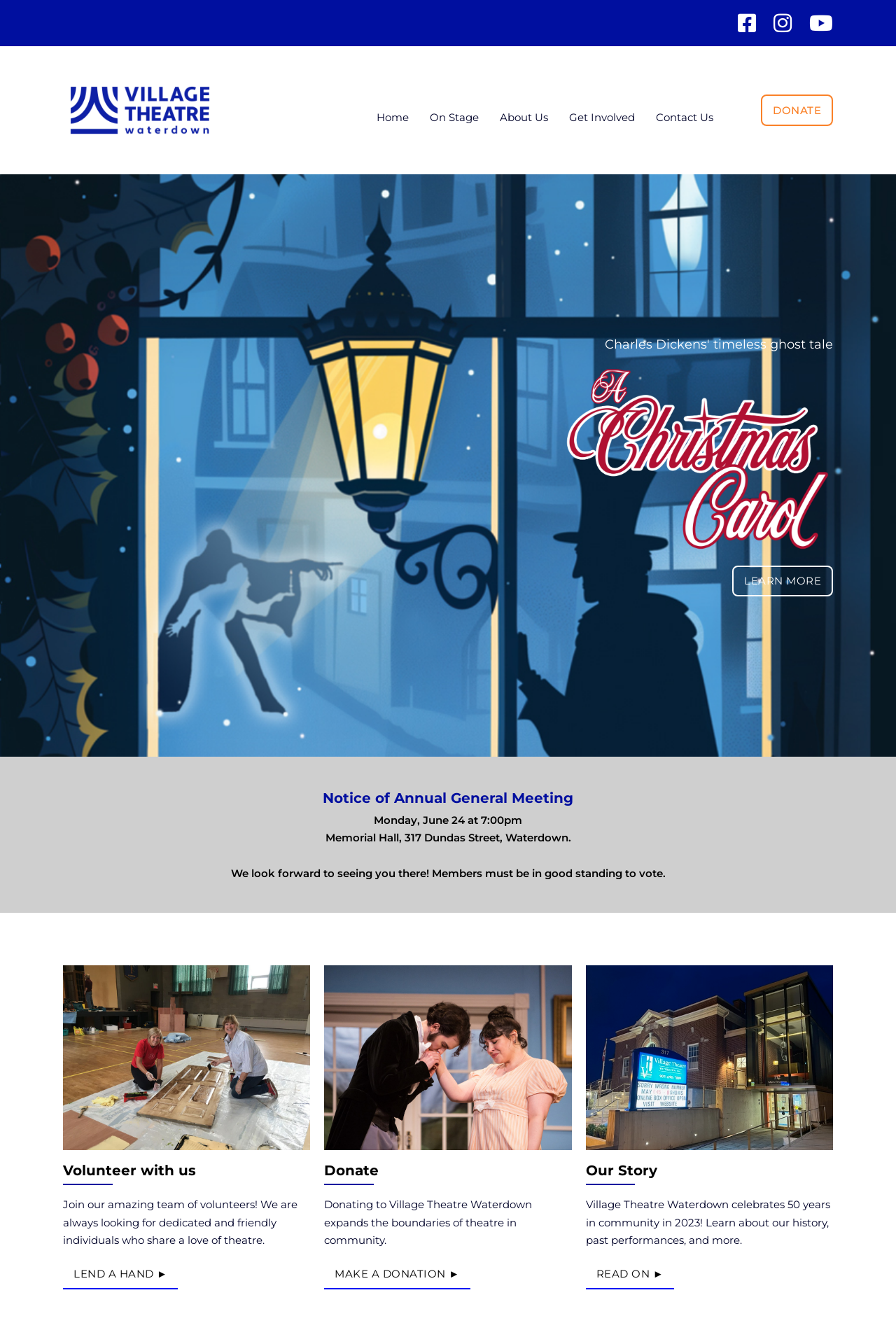What is the date of the Annual General Meeting?
Can you provide an in-depth and detailed response to the question?

I found the answer by looking at the text 'Monday, June 24 at 7:00pm' which is a StaticText element located at [0.417, 0.615, 0.583, 0.625] coordinates.